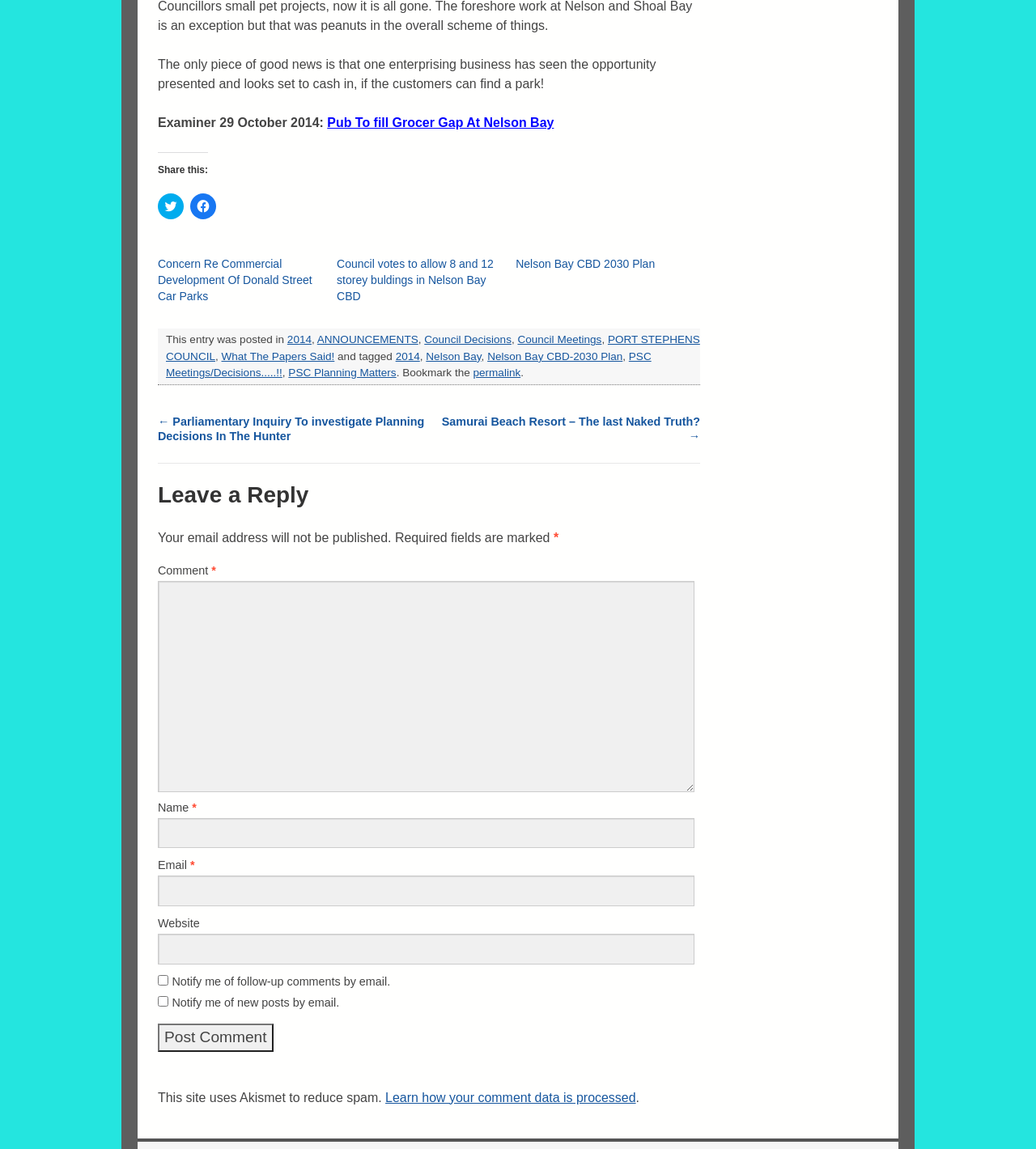Determine the bounding box coordinates for the region that must be clicked to execute the following instruction: "Click to share on Twitter".

[0.152, 0.168, 0.177, 0.191]